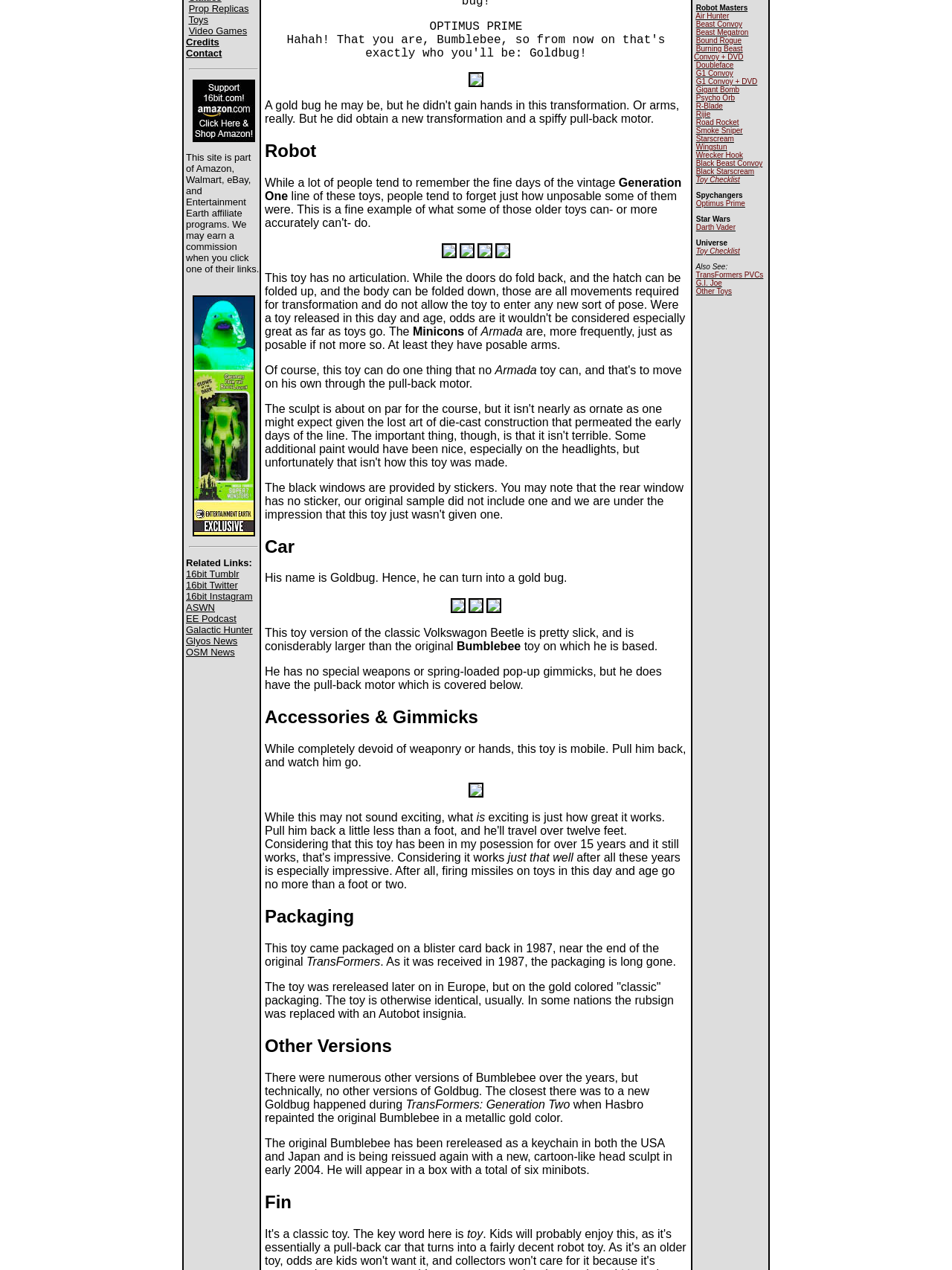Identify the bounding box of the HTML element described here: "Burning Beast Convoy + DVD". Provide the coordinates as four float numbers between 0 and 1: [left, top, right, bottom].

[0.729, 0.035, 0.781, 0.048]